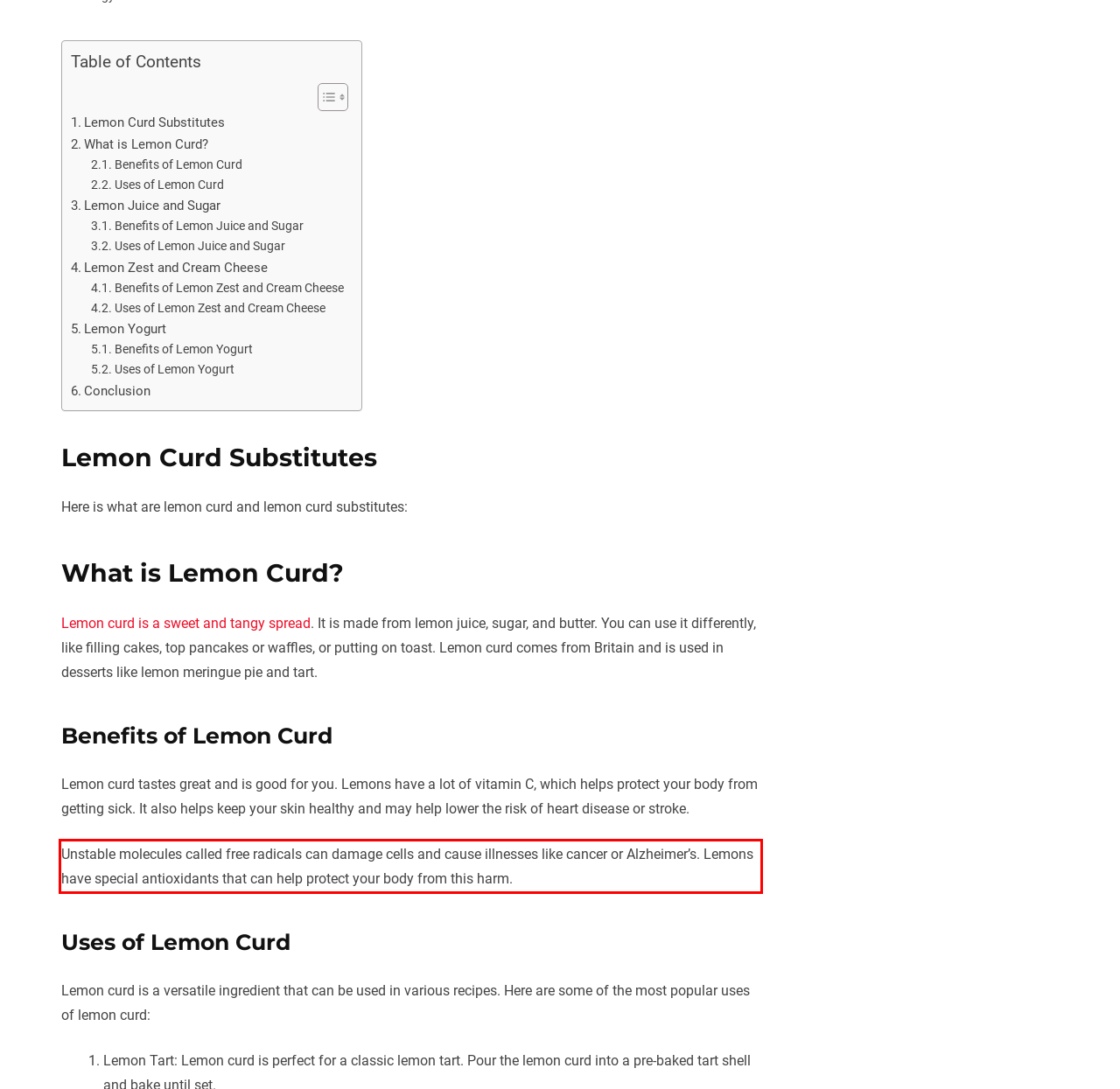Given a screenshot of a webpage containing a red bounding box, perform OCR on the text within this red bounding box and provide the text content.

Unstable molecules called free radicals can damage cells and cause illnesses like cancer or Alzheimer’s. Lemons have special antioxidants that can help protect your body from this harm.